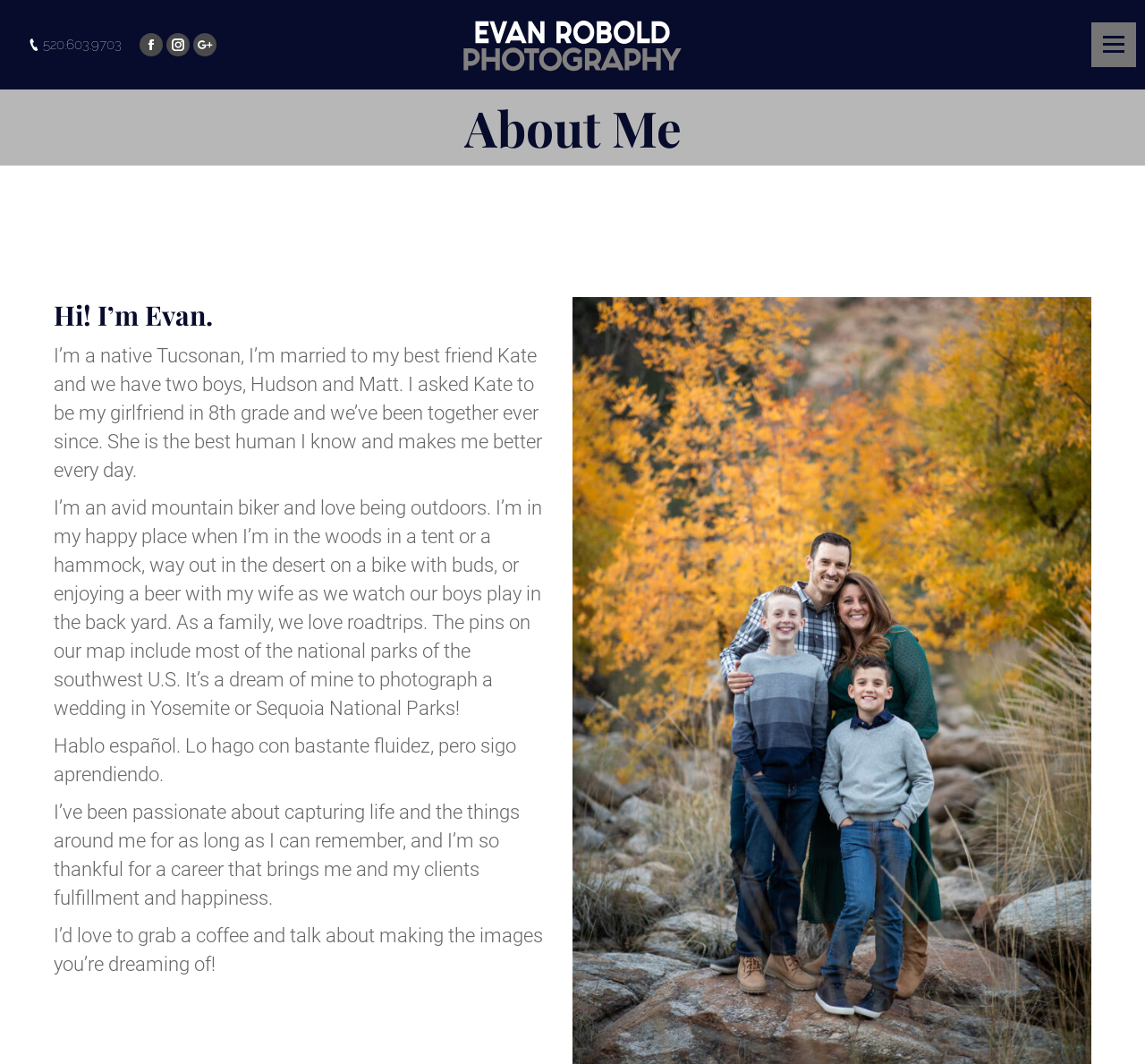Given the description "Instagram", determine the bounding box of the corresponding UI element.

[0.145, 0.031, 0.166, 0.053]